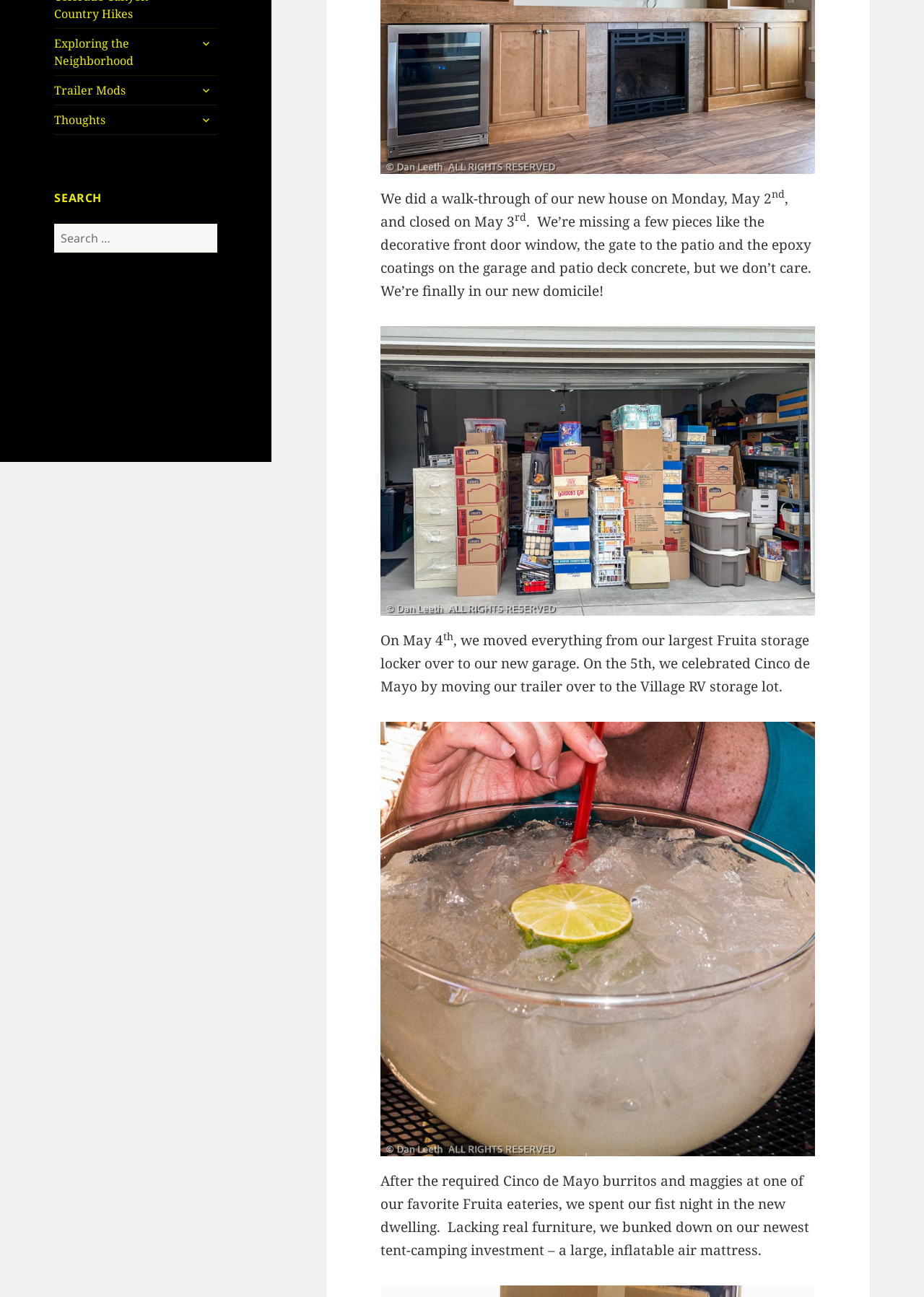Using the format (top-left x, top-left y, bottom-right x, bottom-right y), provide the bounding box coordinates for the described UI element. All values should be floating point numbers between 0 and 1: Thoughts

[0.059, 0.081, 0.235, 0.103]